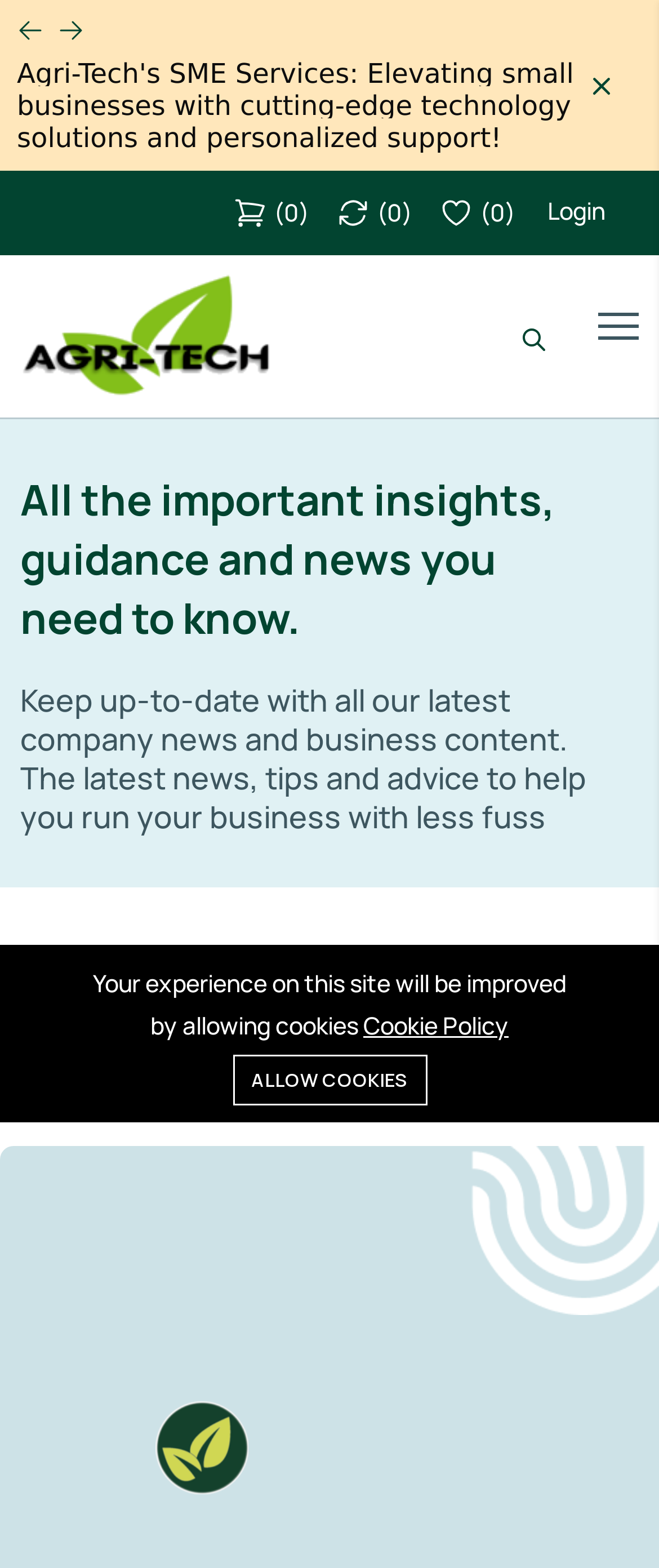Please determine the bounding box coordinates for the UI element described here. Use the format (top-left x, top-left y, bottom-right x, bottom-right y) with values bounded between 0 and 1: Wishlist (0)

[0.667, 0.125, 0.782, 0.147]